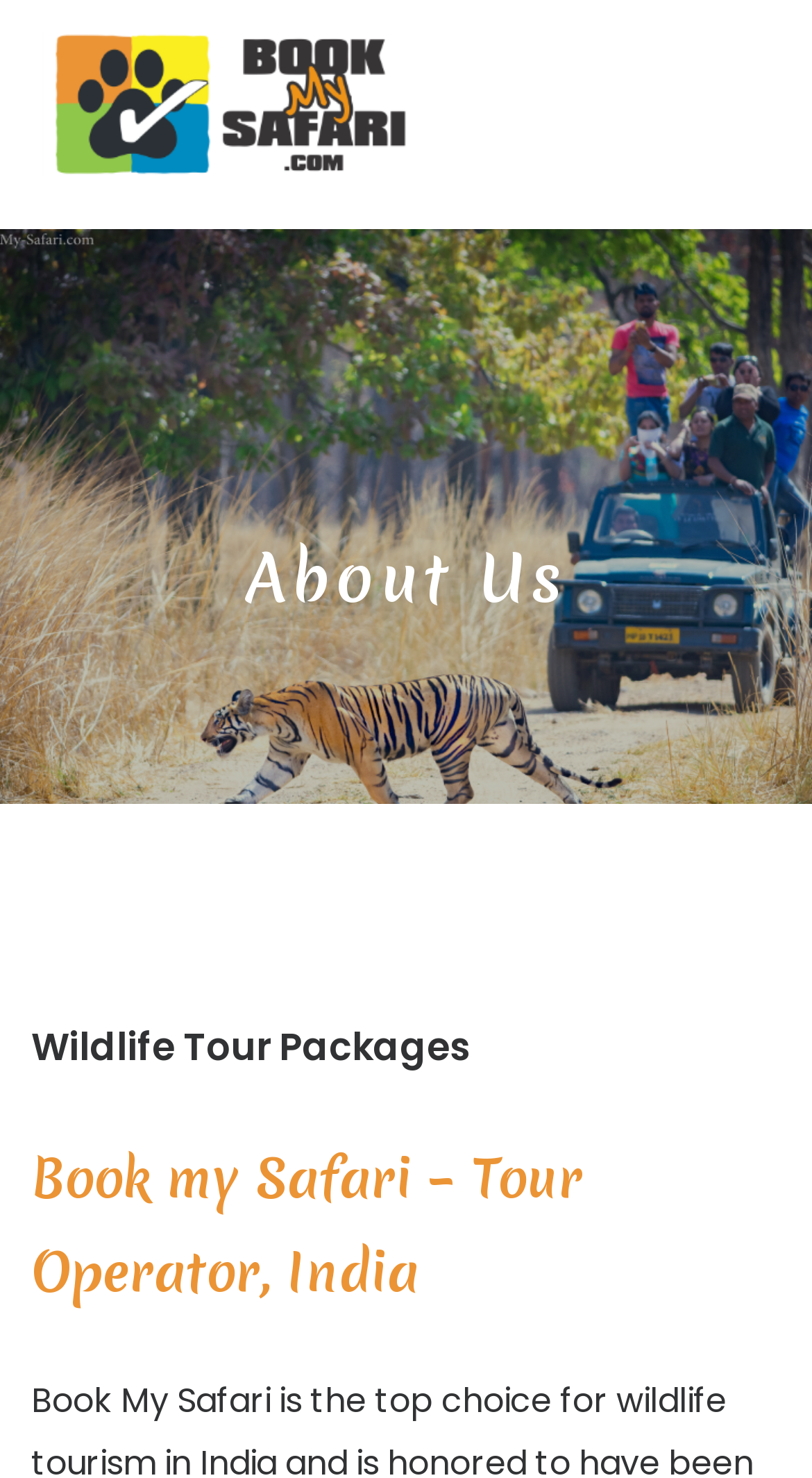Please respond to the question with a concise word or phrase:
How many columns are in the main menu?

One